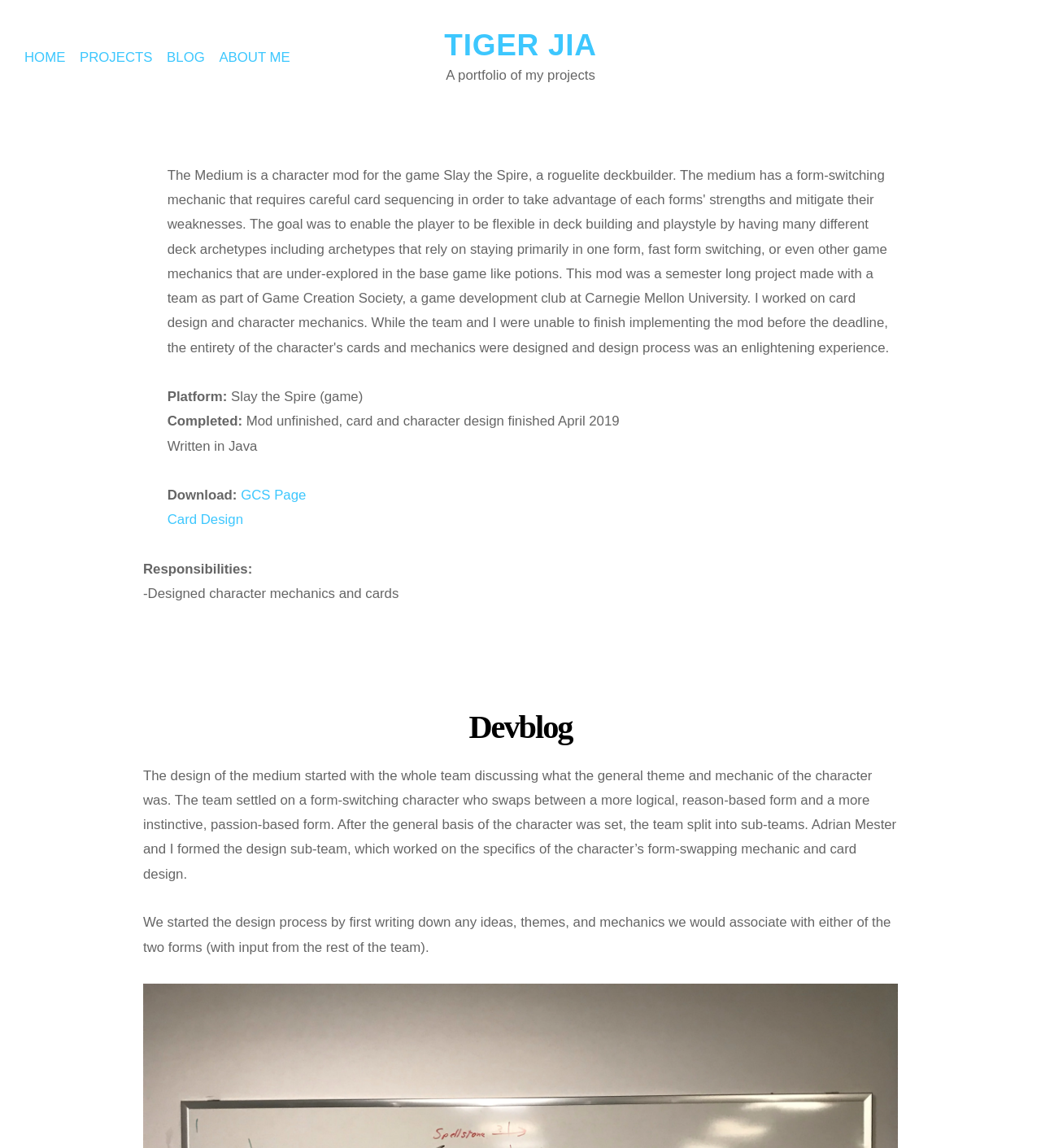Given the description: "Card Design", determine the bounding box coordinates of the UI element. The coordinates should be formatted as four float numbers between 0 and 1, [left, top, right, bottom].

[0.161, 0.446, 0.234, 0.459]